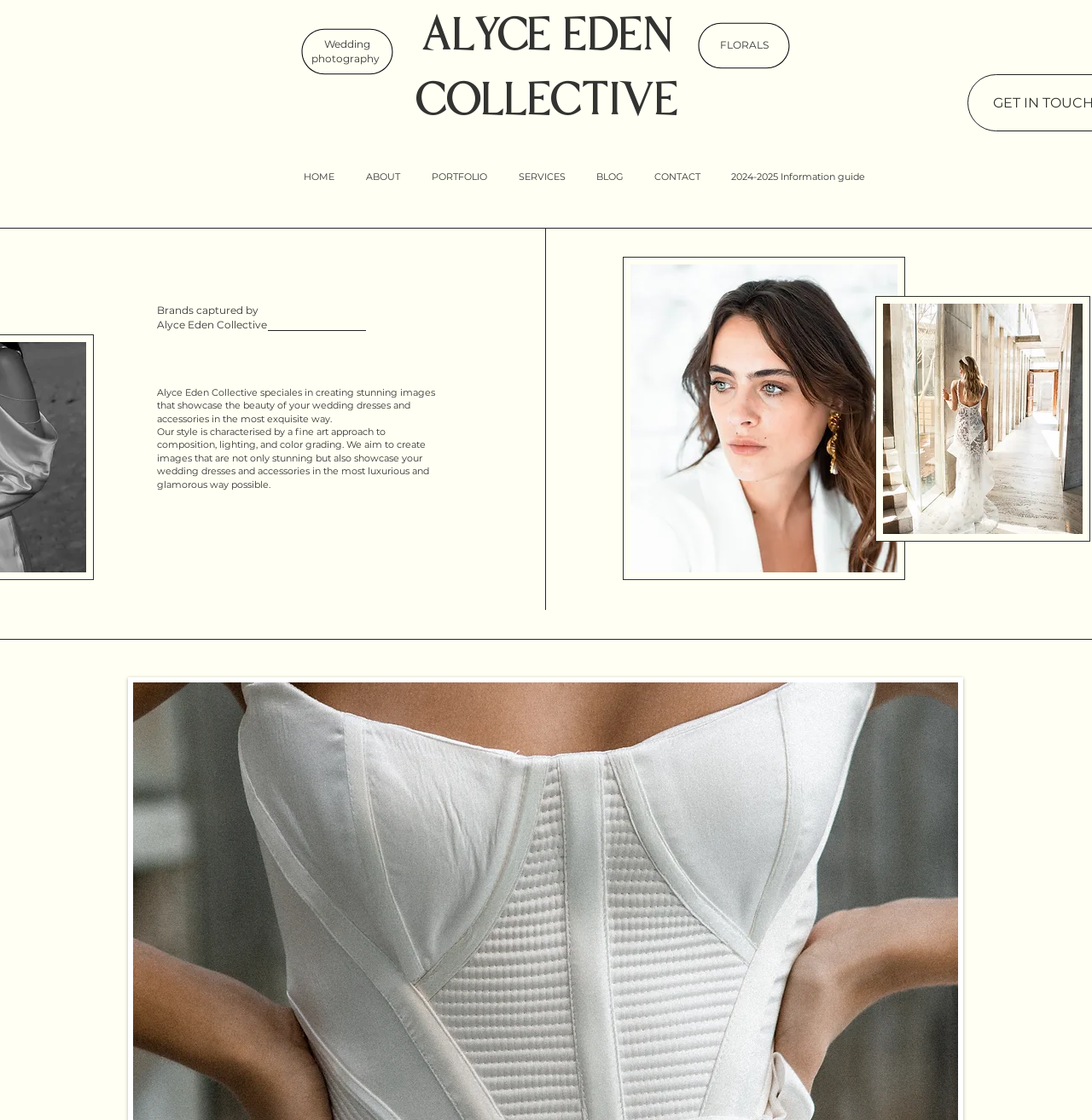Please identify the bounding box coordinates for the region that you need to click to follow this instruction: "Click on the HOME link".

[0.263, 0.144, 0.32, 0.172]